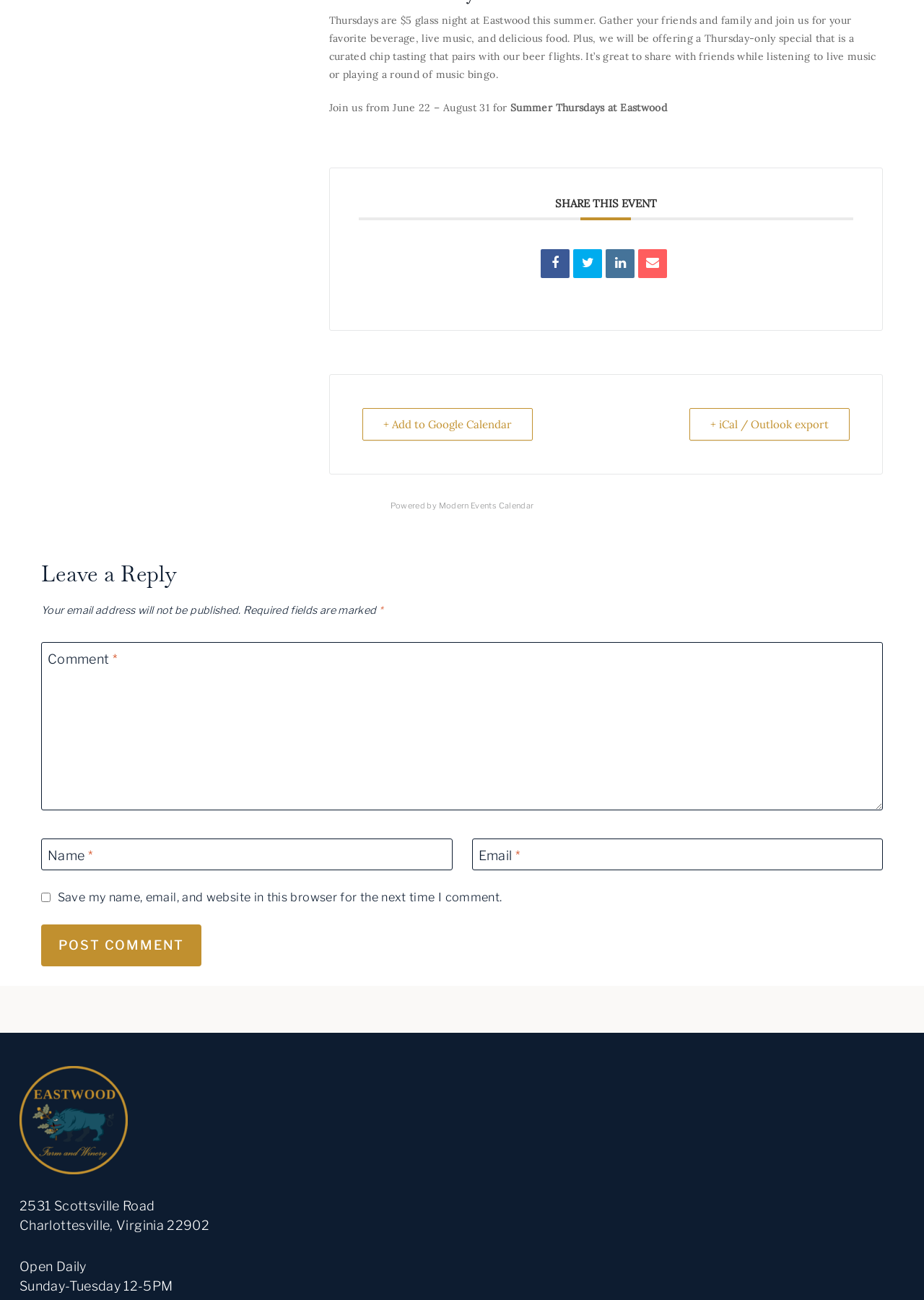What is the duration of the Thursday event?
Provide a detailed answer to the question using information from the image.

The webpage mentions 'Join us from June 22 – August 31 for...' which indicates that the Thursday event will take place from June 22 to August 31.